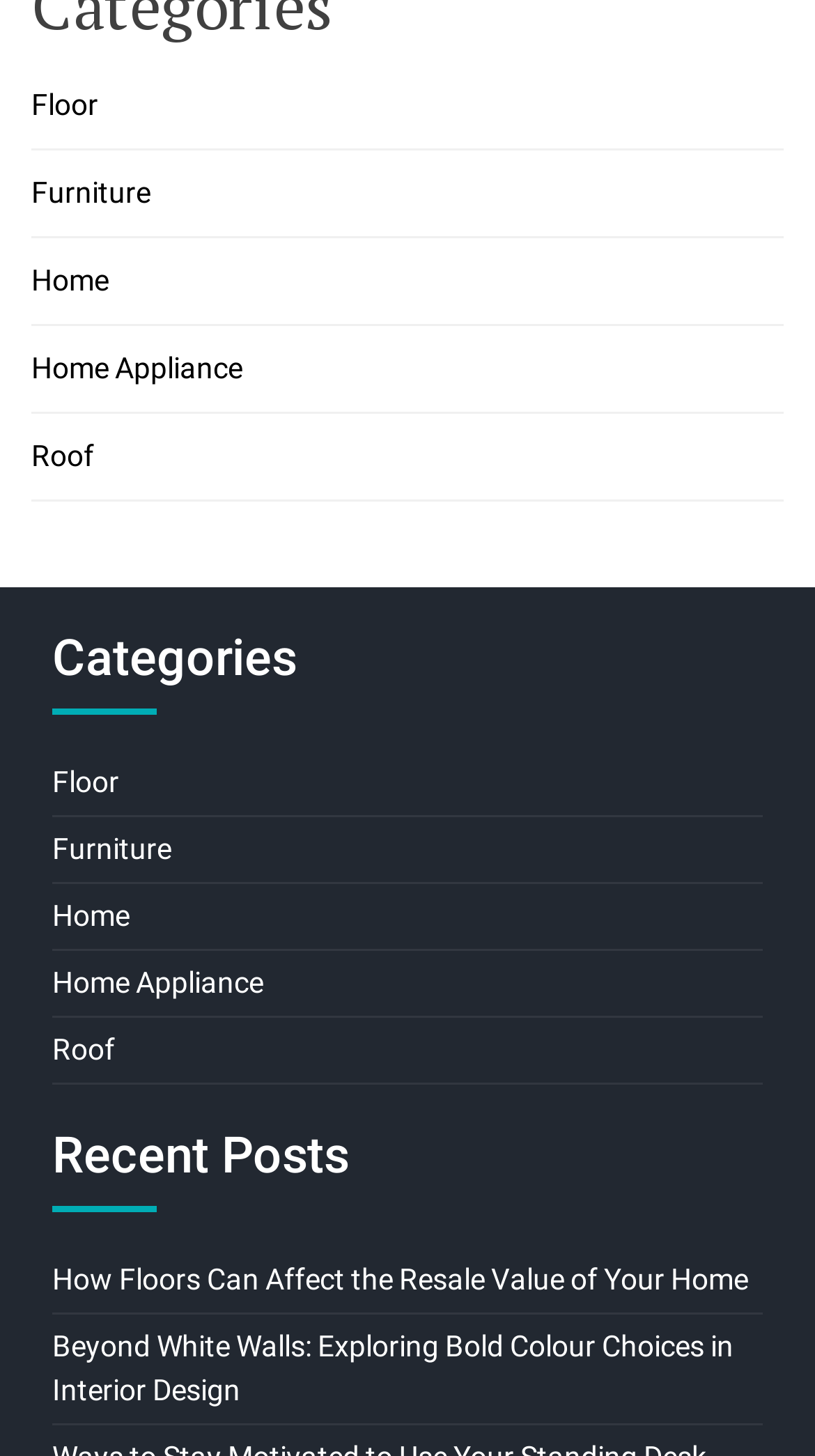Please identify the bounding box coordinates of where to click in order to follow the instruction: "explore Home Appliance category".

[0.038, 0.242, 0.297, 0.264]